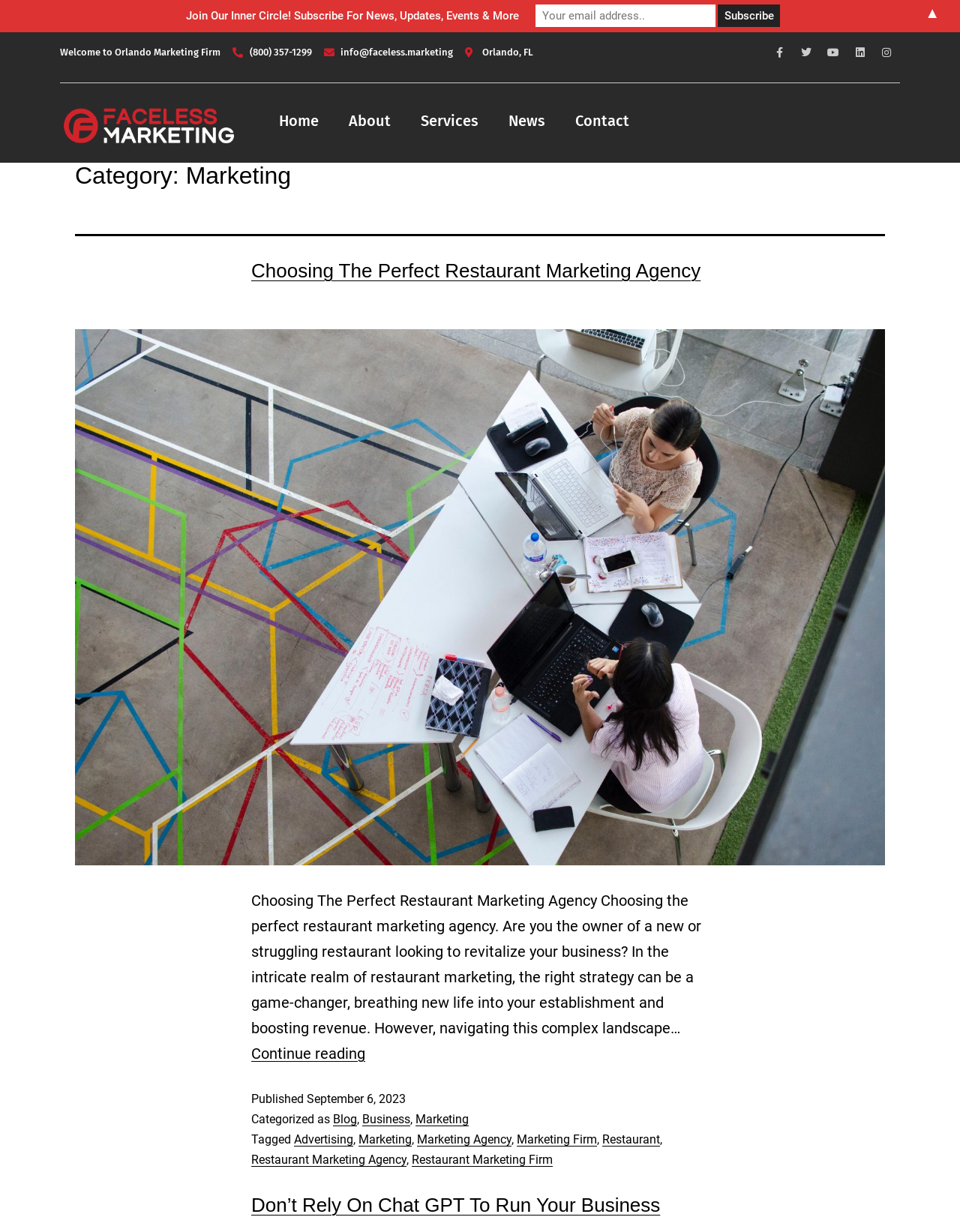How many social media links are present in the top section of the webpage?
Use the image to give a comprehensive and detailed response to the question.

The top section of the webpage contains links to various social media platforms, including Facebook, Twitter, Youtube, Linkedin, and Instagram. These links are displayed as icons with the corresponding social media platform's logo. There are a total of 5 social media links present in the top section of the webpage.